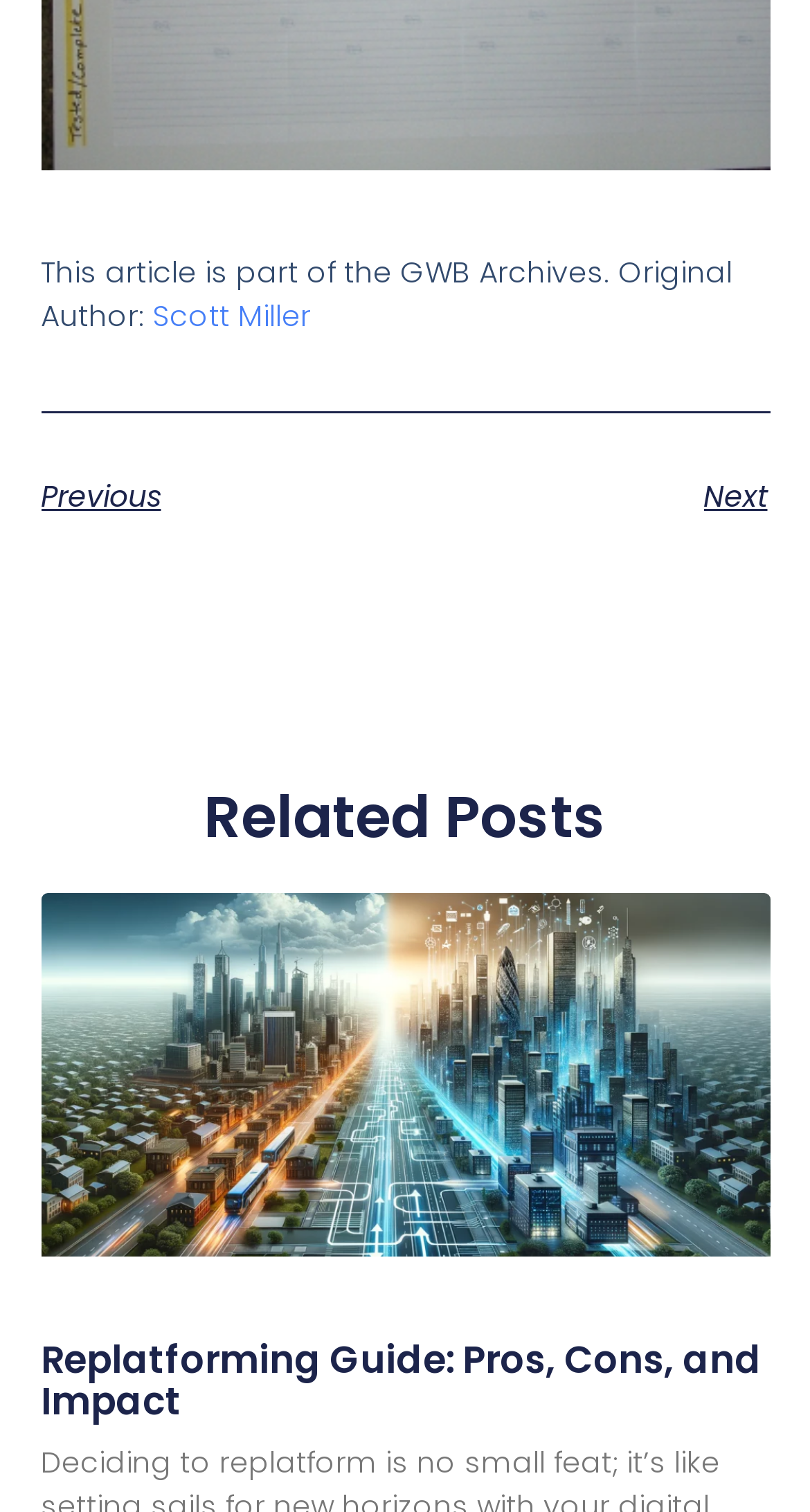Identify the bounding box coordinates for the UI element described as follows: "Contact Us". Ensure the coordinates are four float numbers between 0 and 1, formatted as [left, top, right, bottom].

None